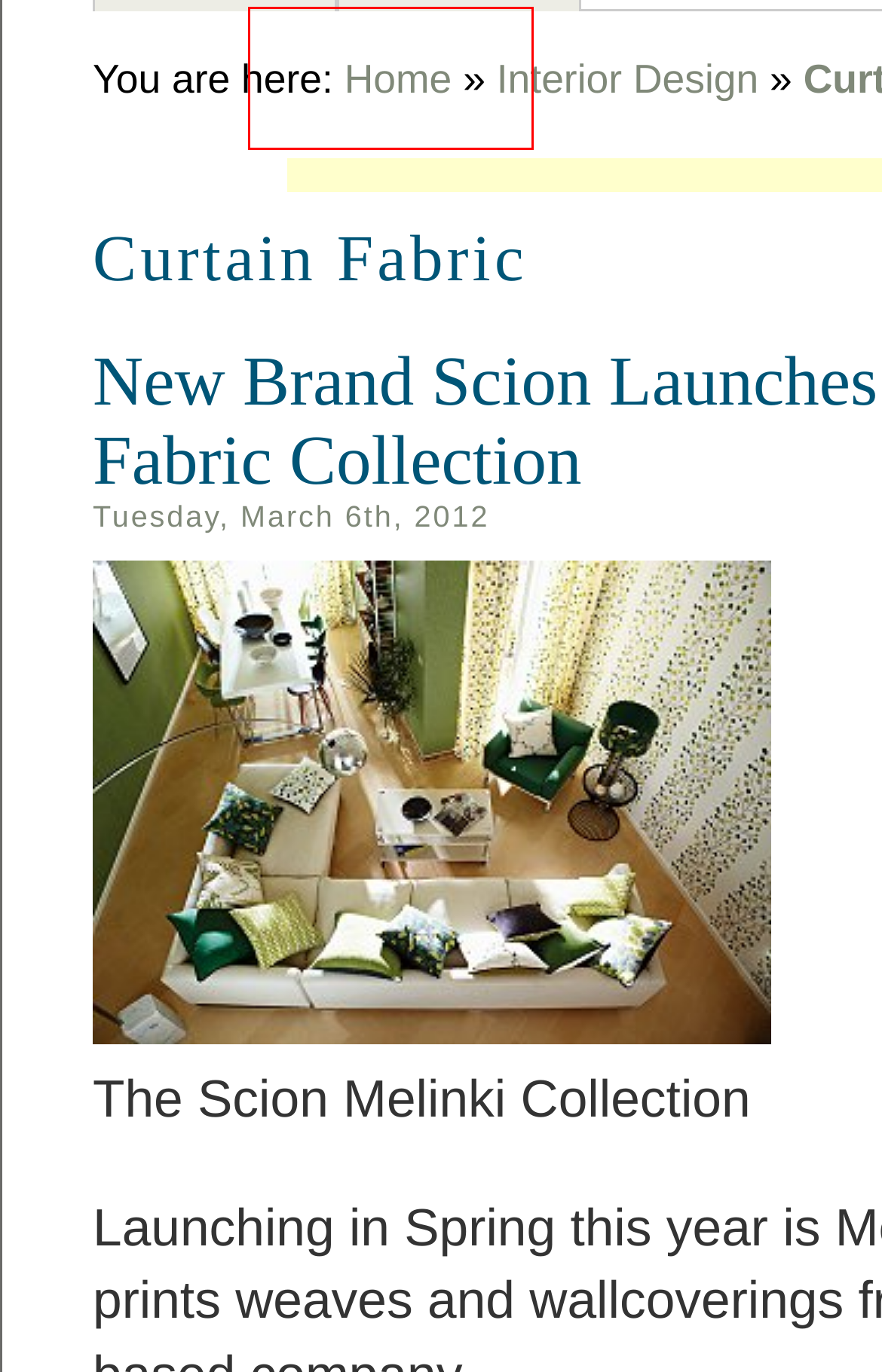Look at the screenshot of a webpage with a red bounding box and select the webpage description that best corresponds to the new page after clicking the element in the red box. Here are the options:
A. Home Finance Archives - UK Home IdeasUK Home Ideas
B. Kitchen Archives - UK Home IdeasUK Home Ideas
C. Floris Embroideries, A Delightful New Floral Collection - UK Home IdeasUK Home Ideas
D. JAB ANSTOETZ Presents Soleil Blue For Spring 2011 - UK Home IdeasUK Home Ideas
E. Summer - An Ideal Time To Refresh Your Home DÃ©cor - UK Home IdeasUK Home Ideas
F. Vertical Blinds Archives - UK Home IdeasUK Home Ideas
G. Bathroom Archives - UK Home IdeasUK Home Ideas
H. Heating & Fireplaces Archives - UK Home IdeasUK Home Ideas

H